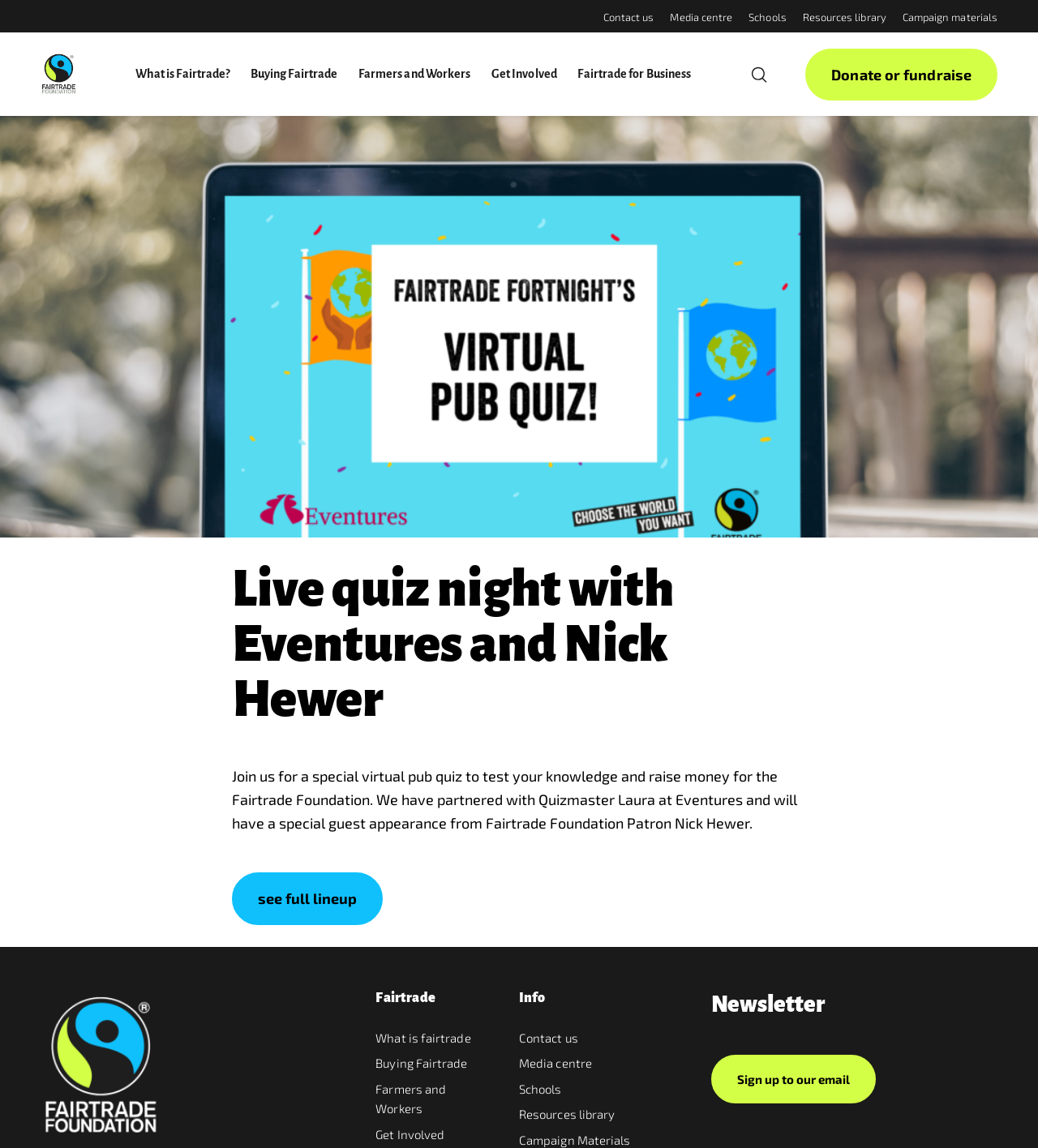Determine the bounding box for the described UI element: "see full lineup".

[0.223, 0.76, 0.369, 0.806]